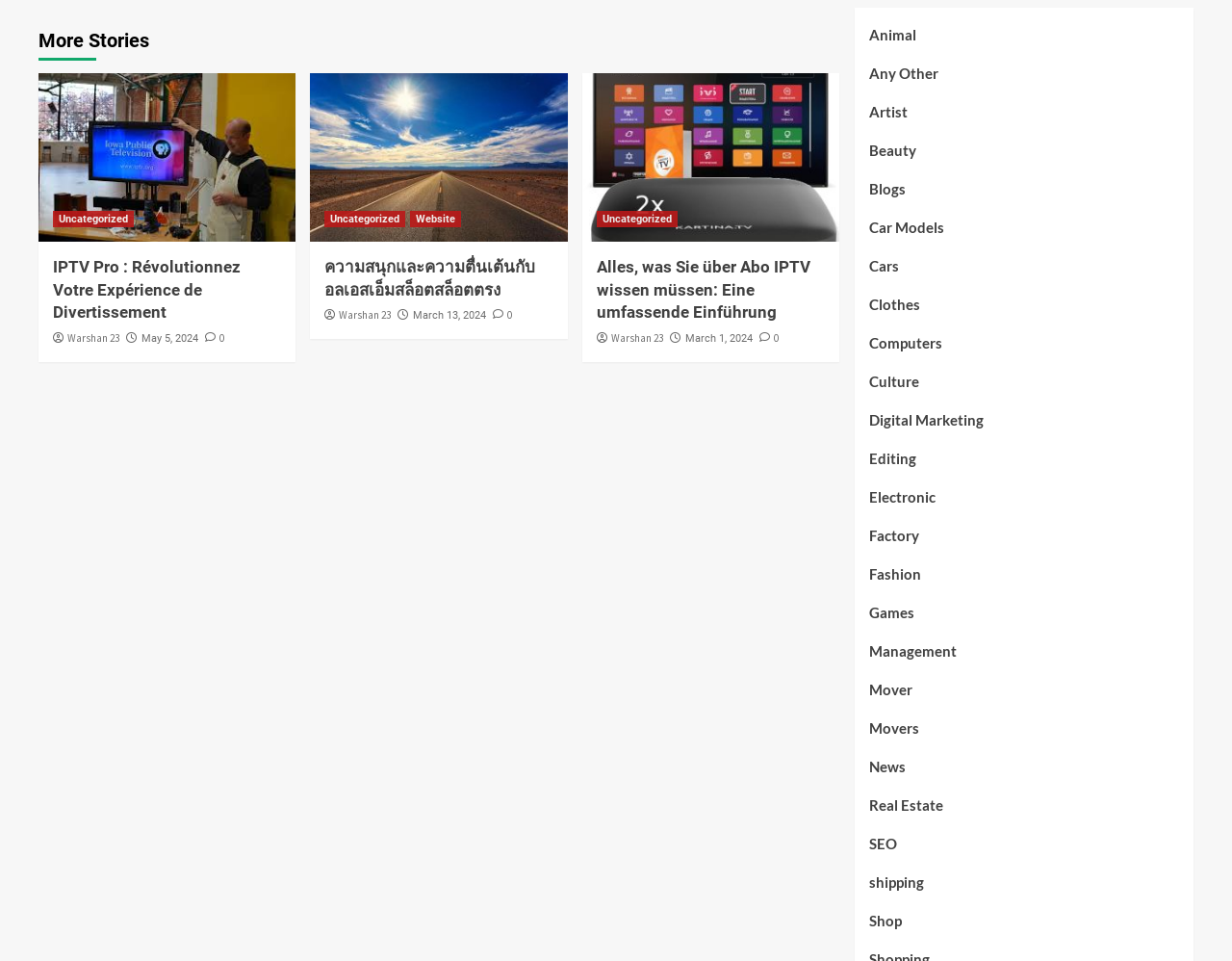Bounding box coordinates are given in the format (top-left x, top-left y, bottom-right x, bottom-right y). All values should be floating point numbers between 0 and 1. Provide the bounding box coordinate for the UI element described as: Real Estate

[0.705, 0.826, 0.765, 0.865]